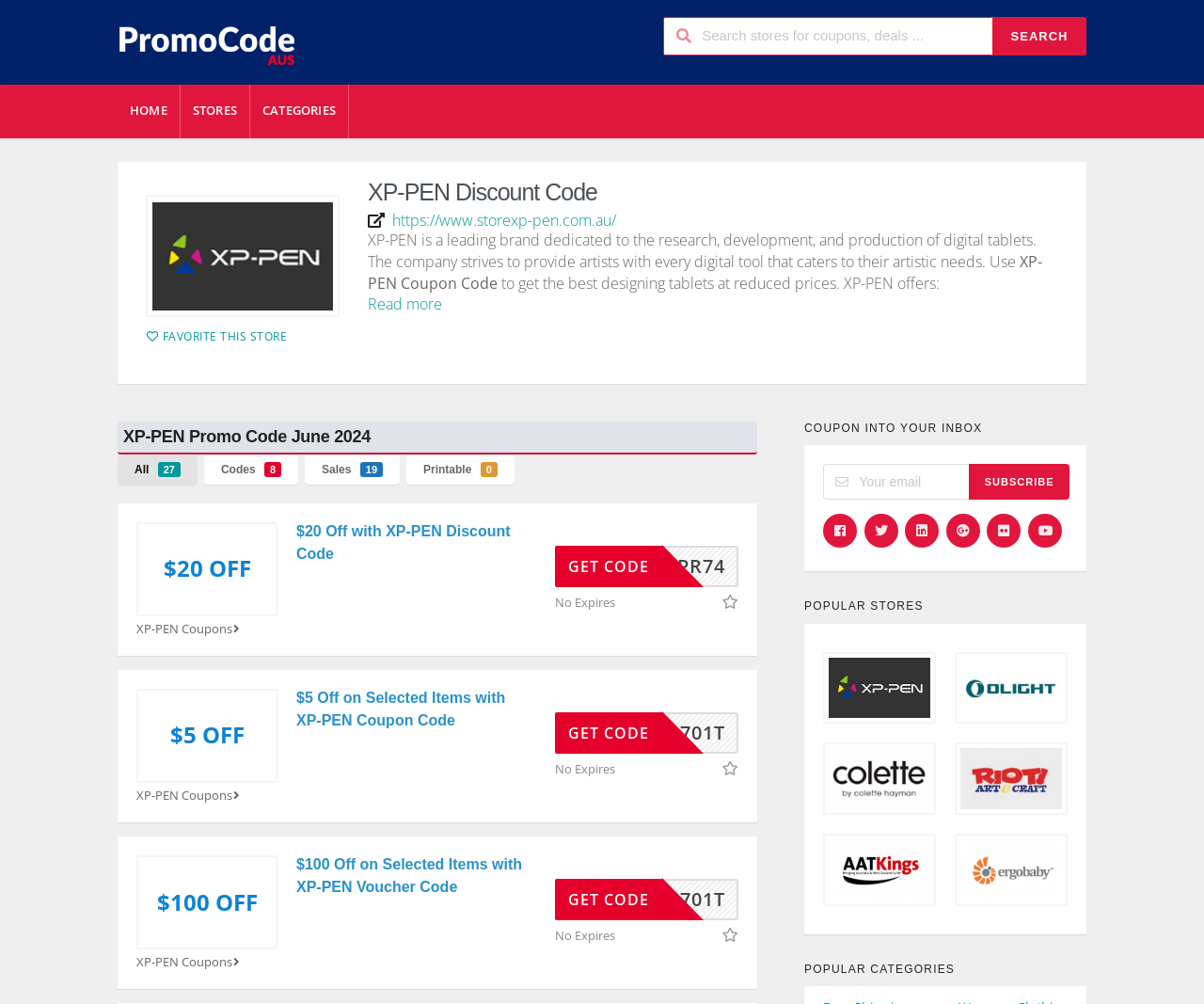Please identify the bounding box coordinates of the region to click in order to complete the task: "Go to HOME page". The coordinates must be four float numbers between 0 and 1, specified as [left, top, right, bottom].

[0.098, 0.084, 0.15, 0.138]